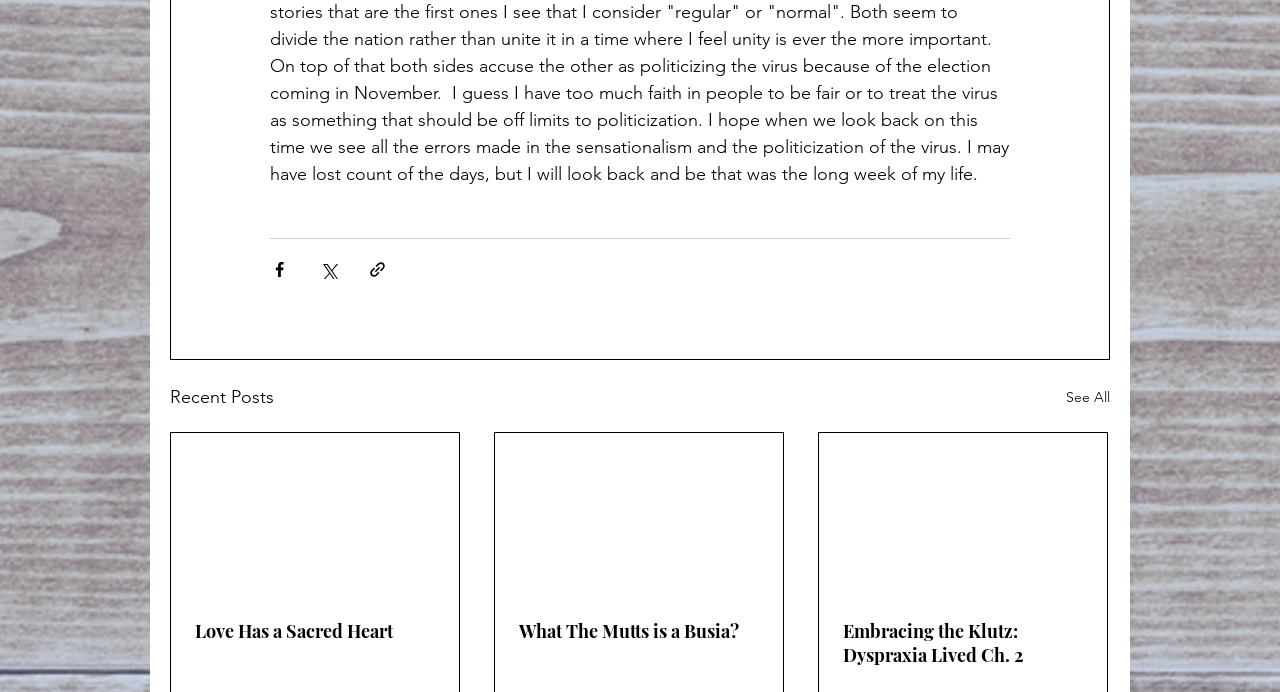Determine the bounding box coordinates of the element's region needed to click to follow the instruction: "Share via Twitter". Provide these coordinates as four float numbers between 0 and 1, formatted as [left, top, right, bottom].

[0.249, 0.375, 0.264, 0.402]